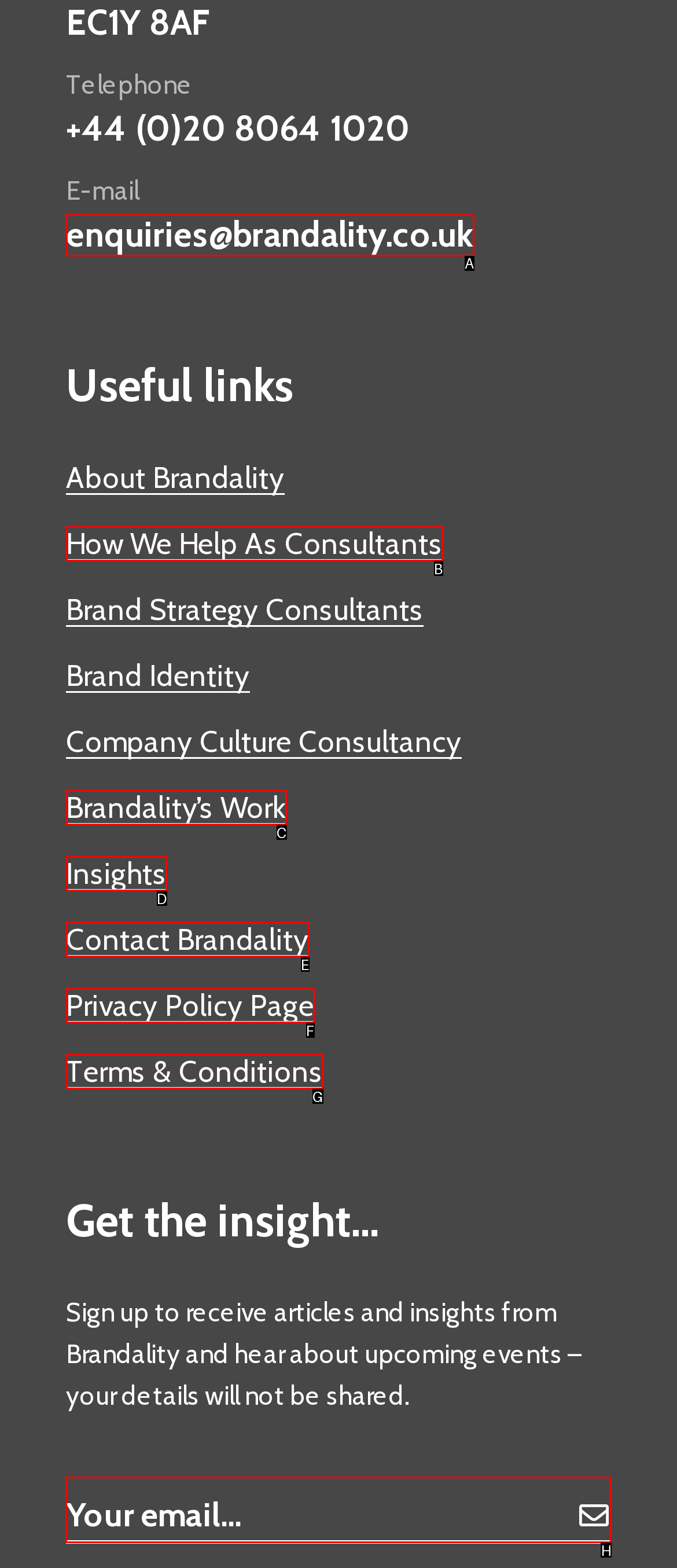Identify the letter of the UI element you need to select to accomplish the task: Enter your email address.
Respond with the option's letter from the given choices directly.

H